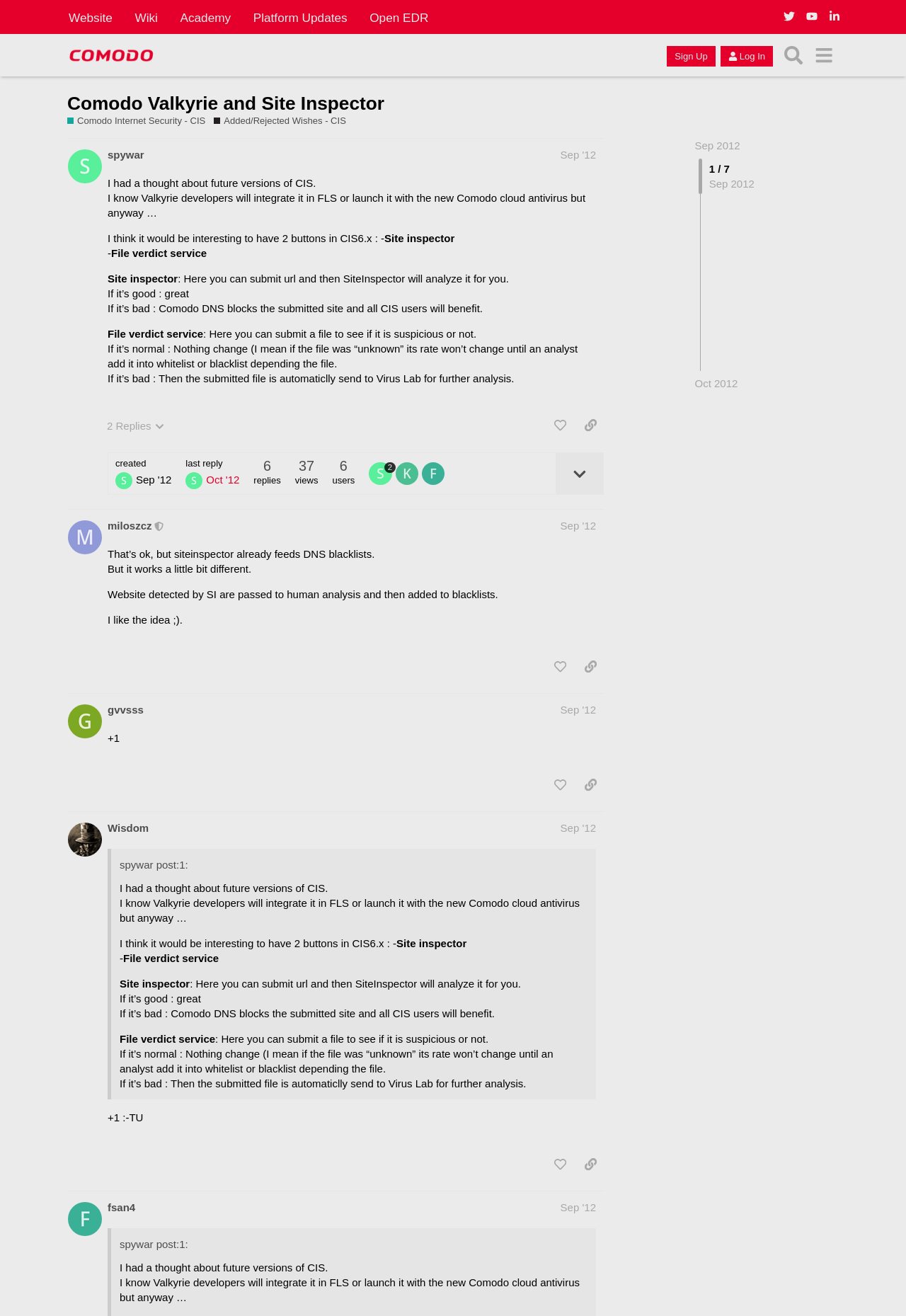Provide the bounding box coordinates for the UI element that is described as: "Wiki".

[0.139, 0.004, 0.184, 0.023]